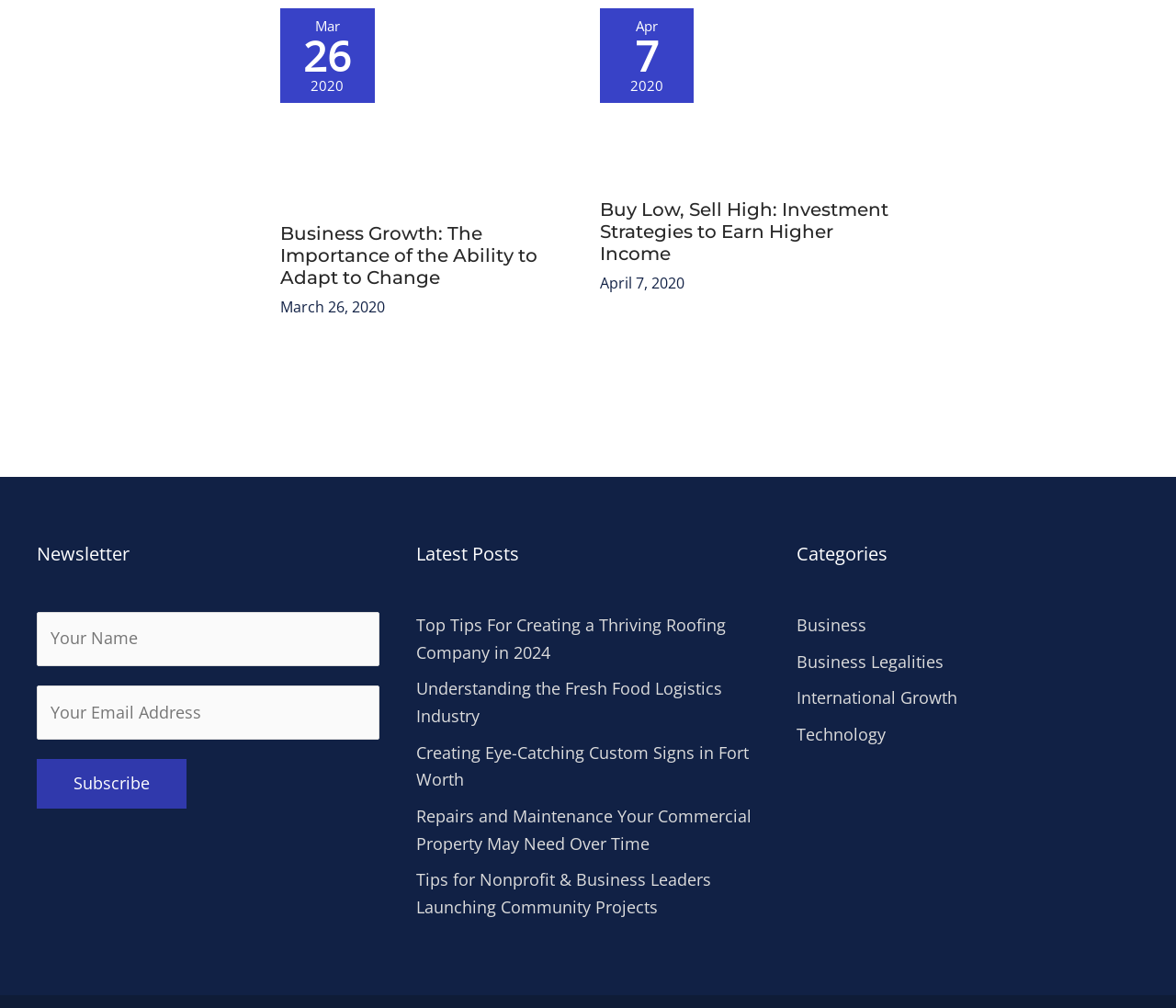Respond with a single word or phrase:
What is the date of the second article?

April 7, 2020